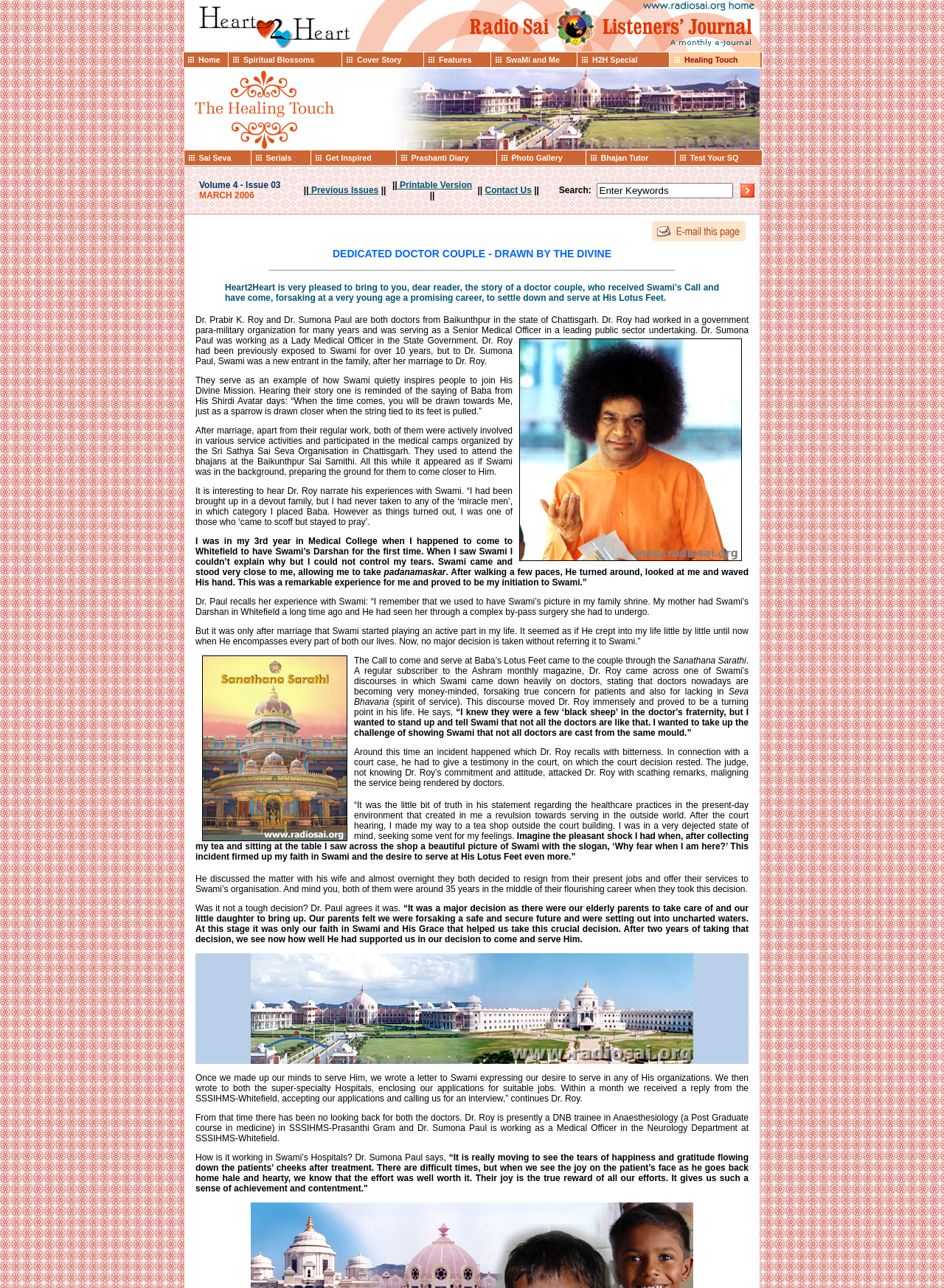Please give a short response to the question using one word or a phrase:
What is the color of the background?

White